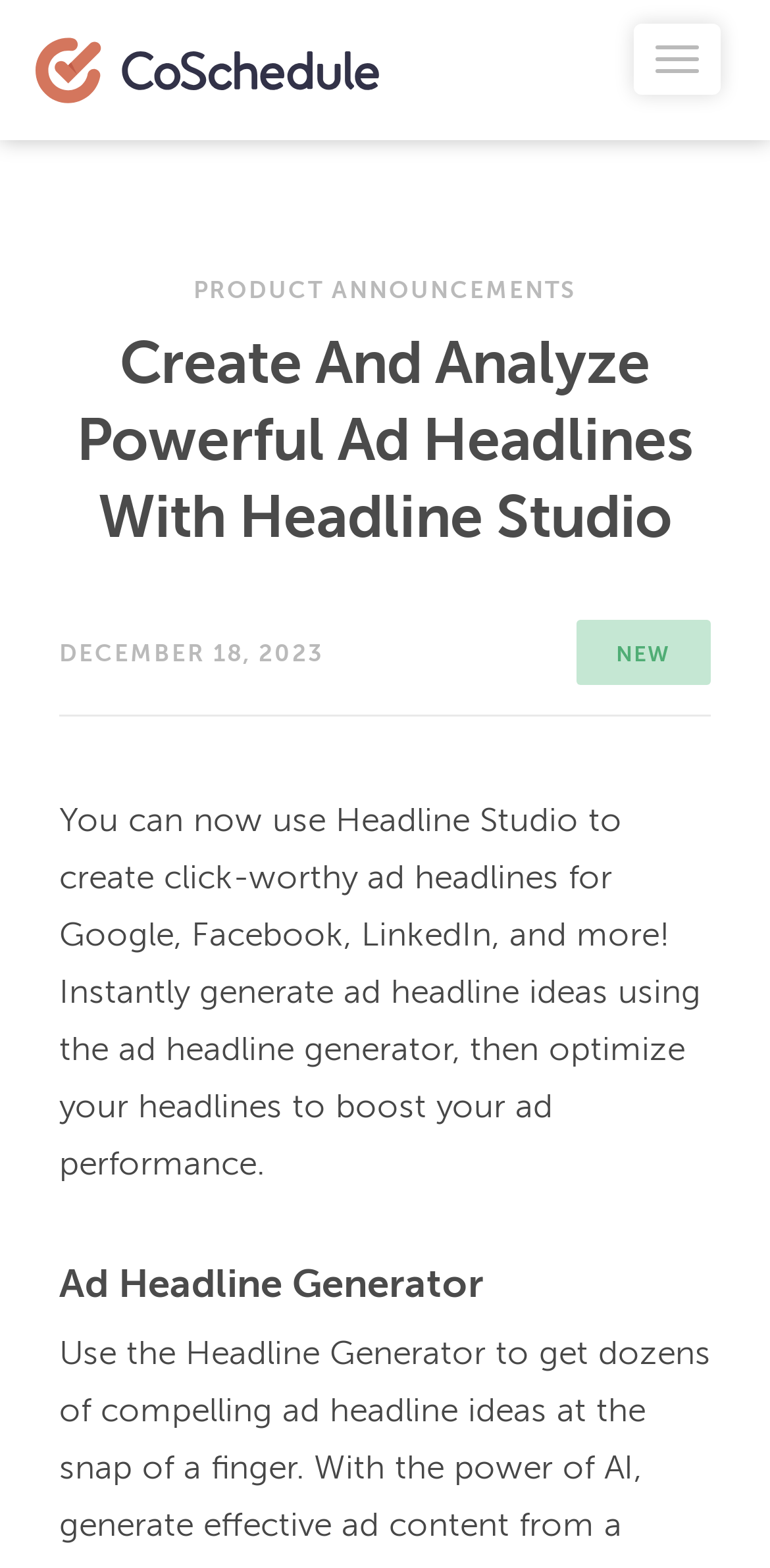What is the name of the feature that generates ad headline ideas? Based on the image, give a response in one word or a short phrase.

Ad Headline Generator